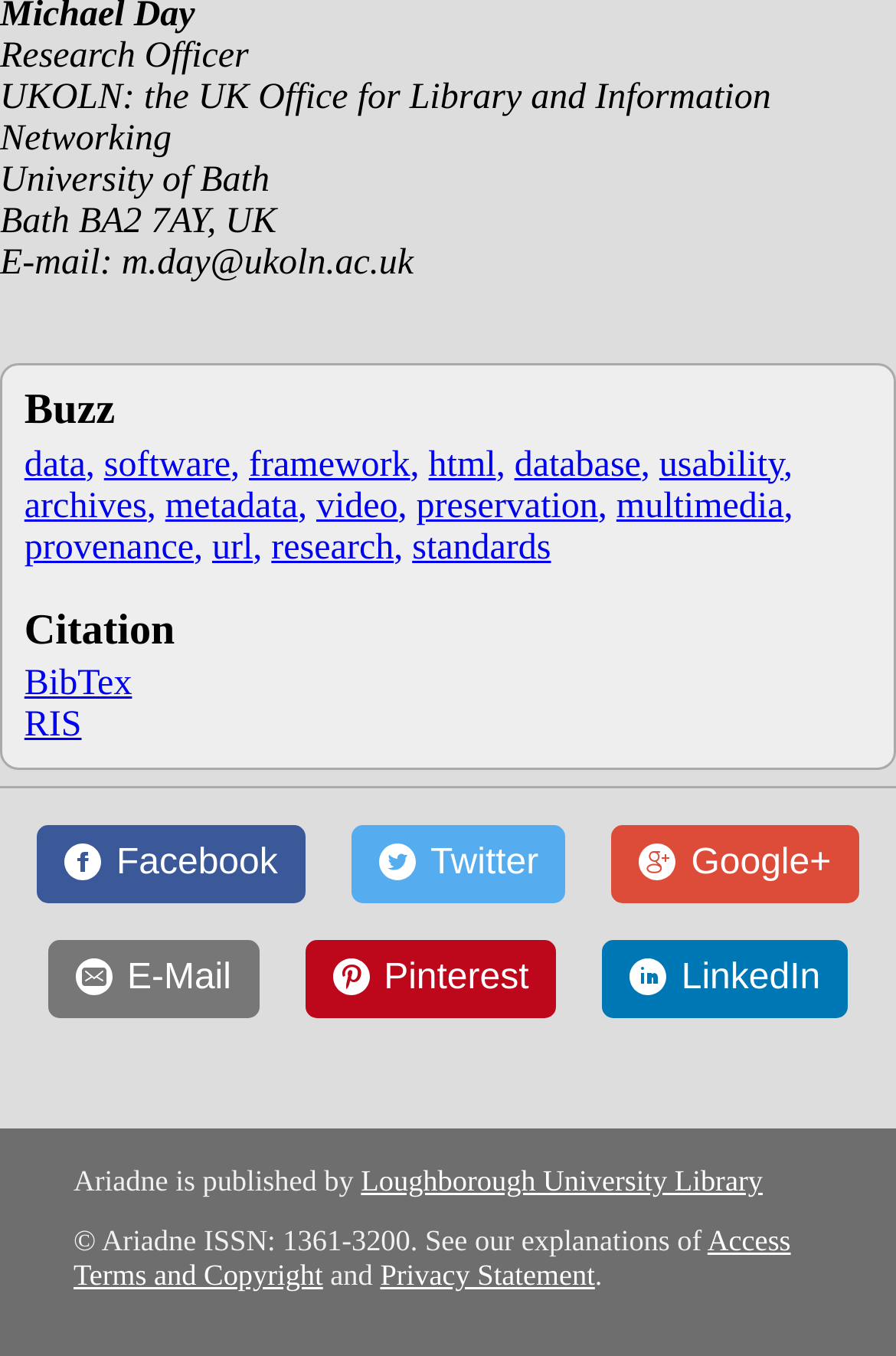Show me the bounding box coordinates of the clickable region to achieve the task as per the instruction: "follow the Facebook link".

[0.042, 0.608, 0.341, 0.666]